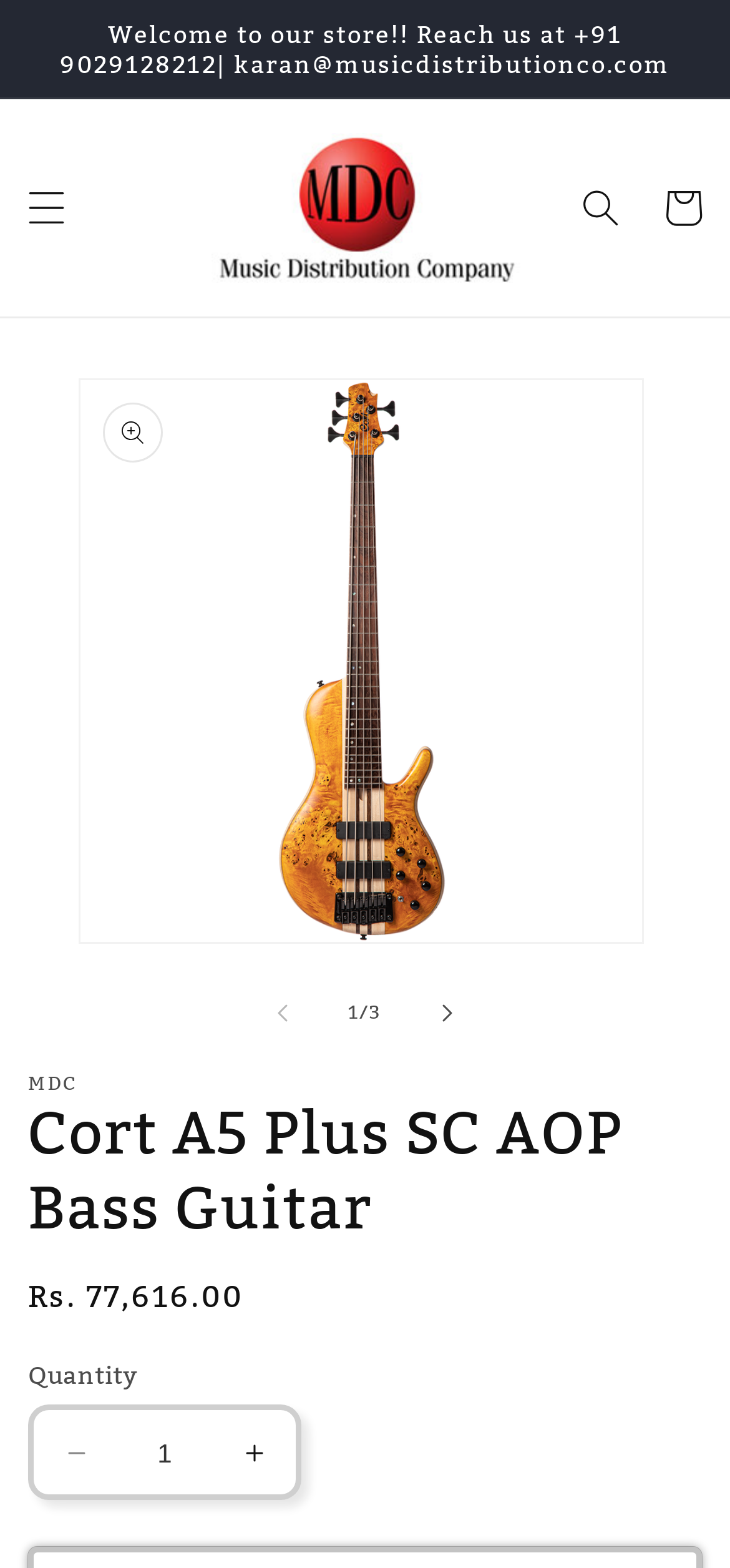Extract the top-level heading from the webpage and provide its text.

Cort A5 Plus SC AOP Bass Guitar